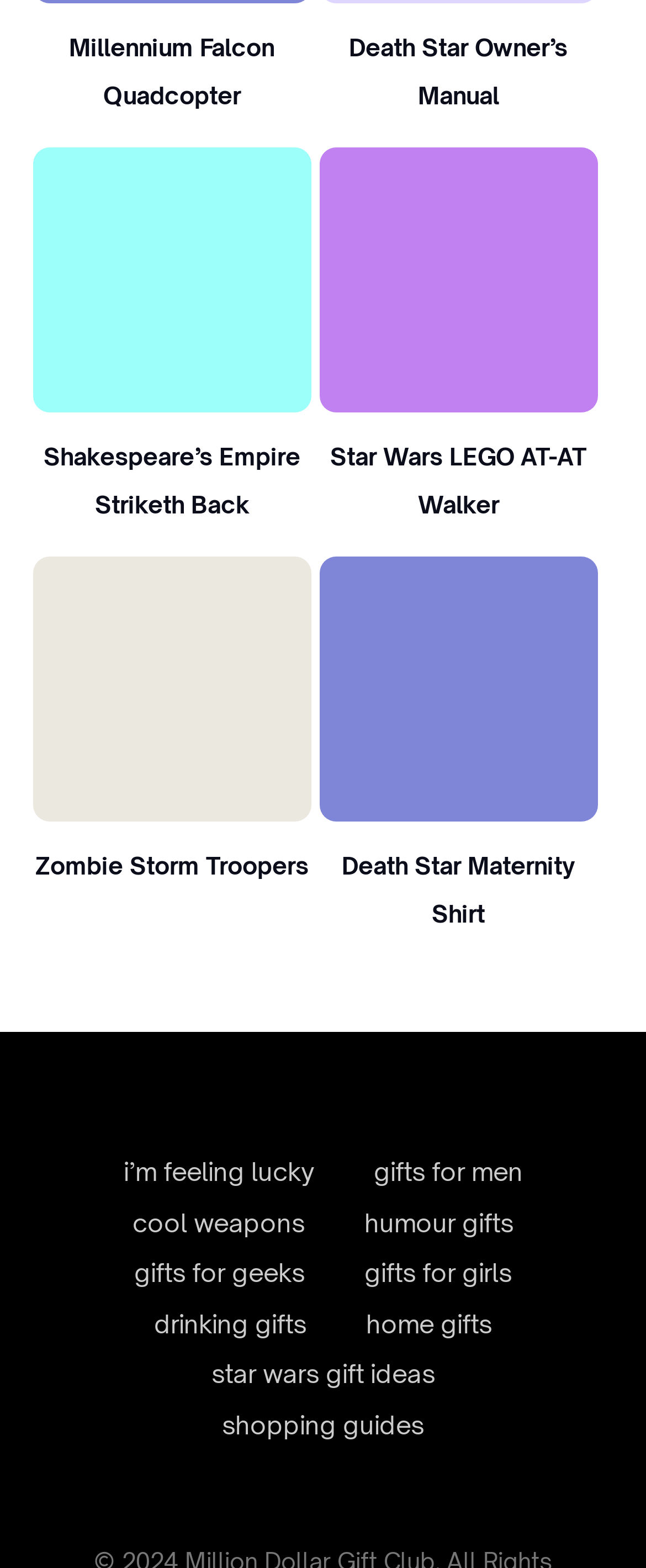Locate the coordinates of the bounding box for the clickable region that fulfills this instruction: "Feel lucky".

[0.191, 0.737, 0.486, 0.76]